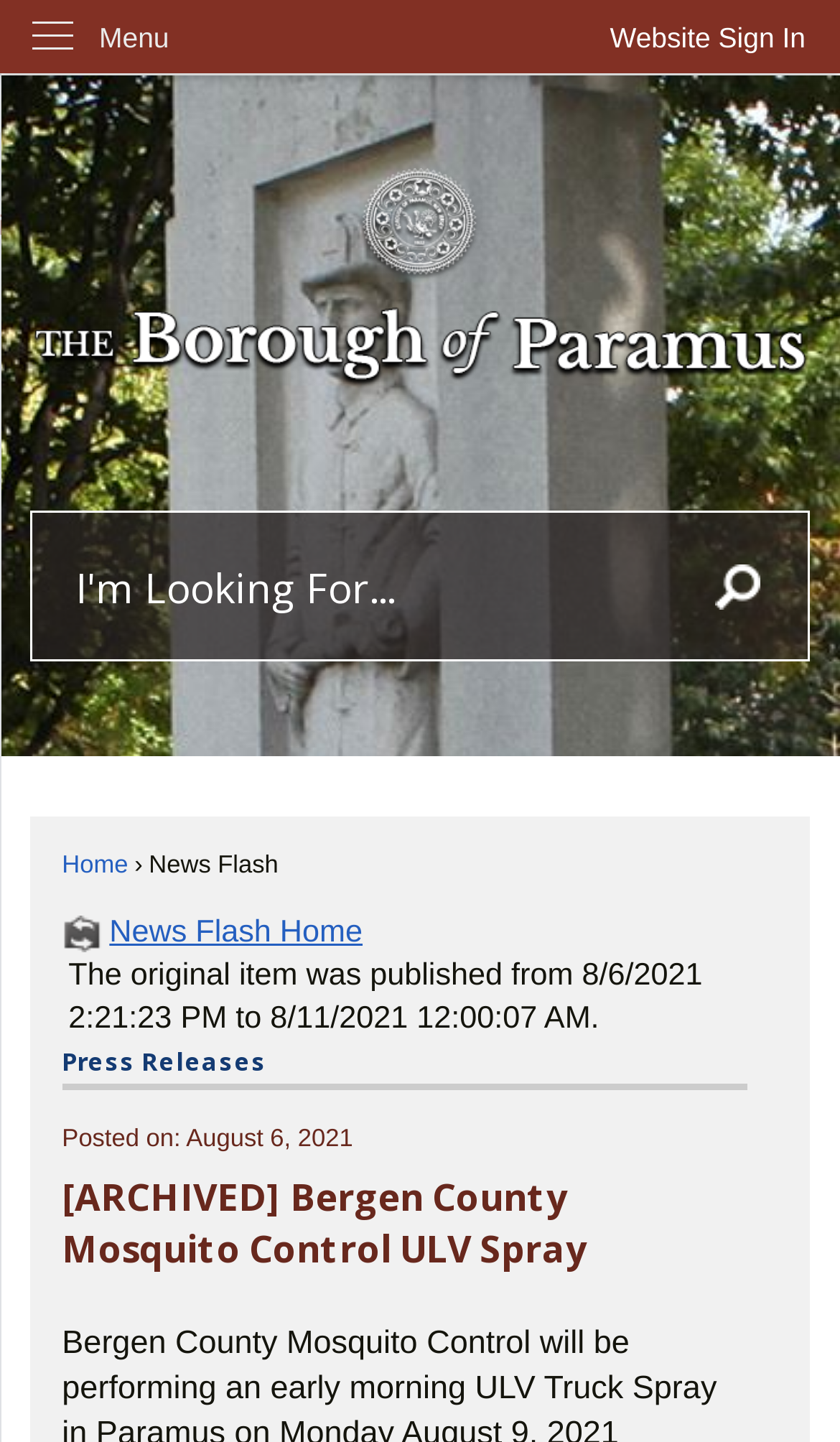What is the date of the posted news?
Identify the answer in the screenshot and reply with a single word or phrase.

August 6, 2021